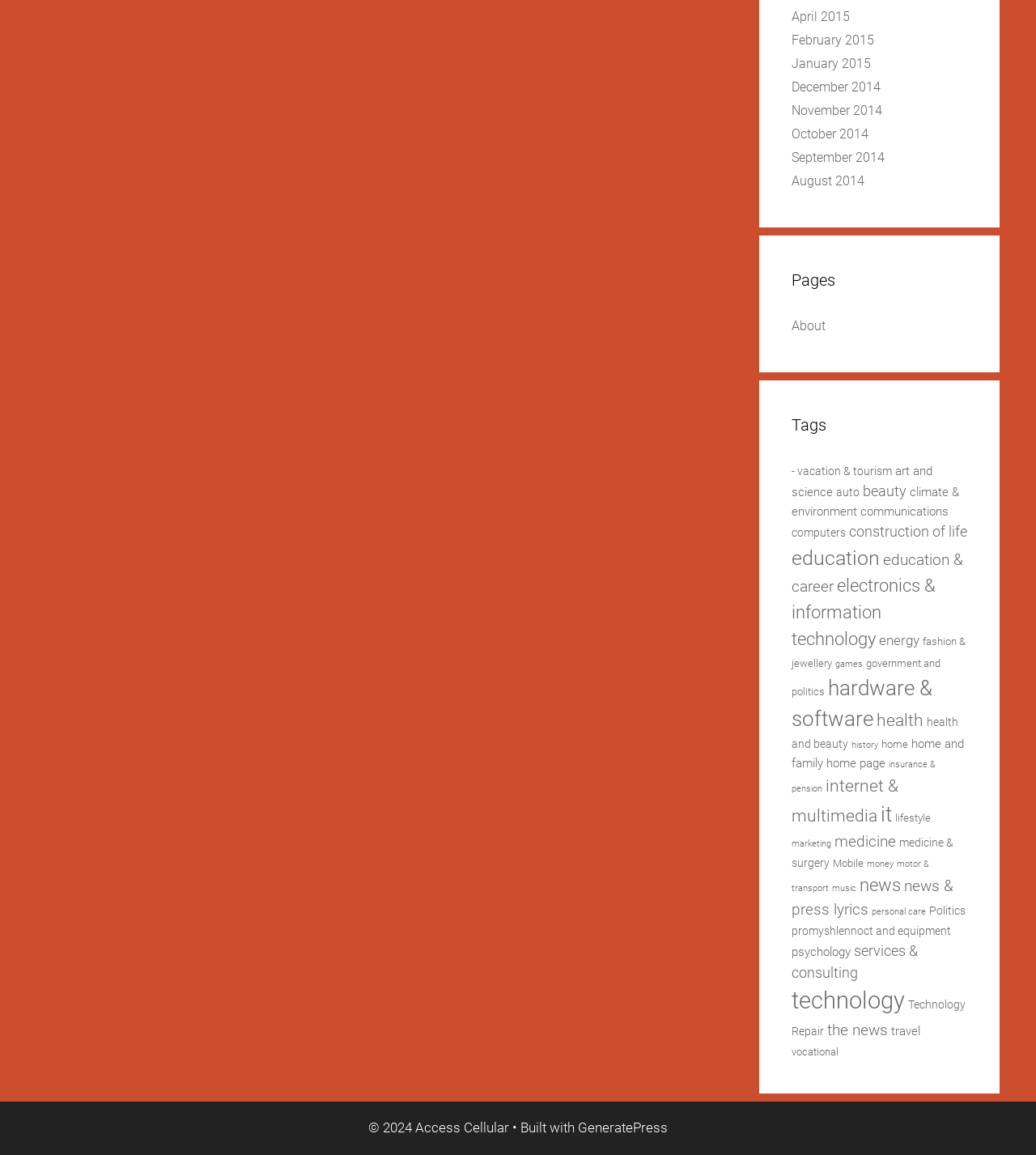Answer the question in one word or a short phrase:
What is the theme of the links in the top section?

Months